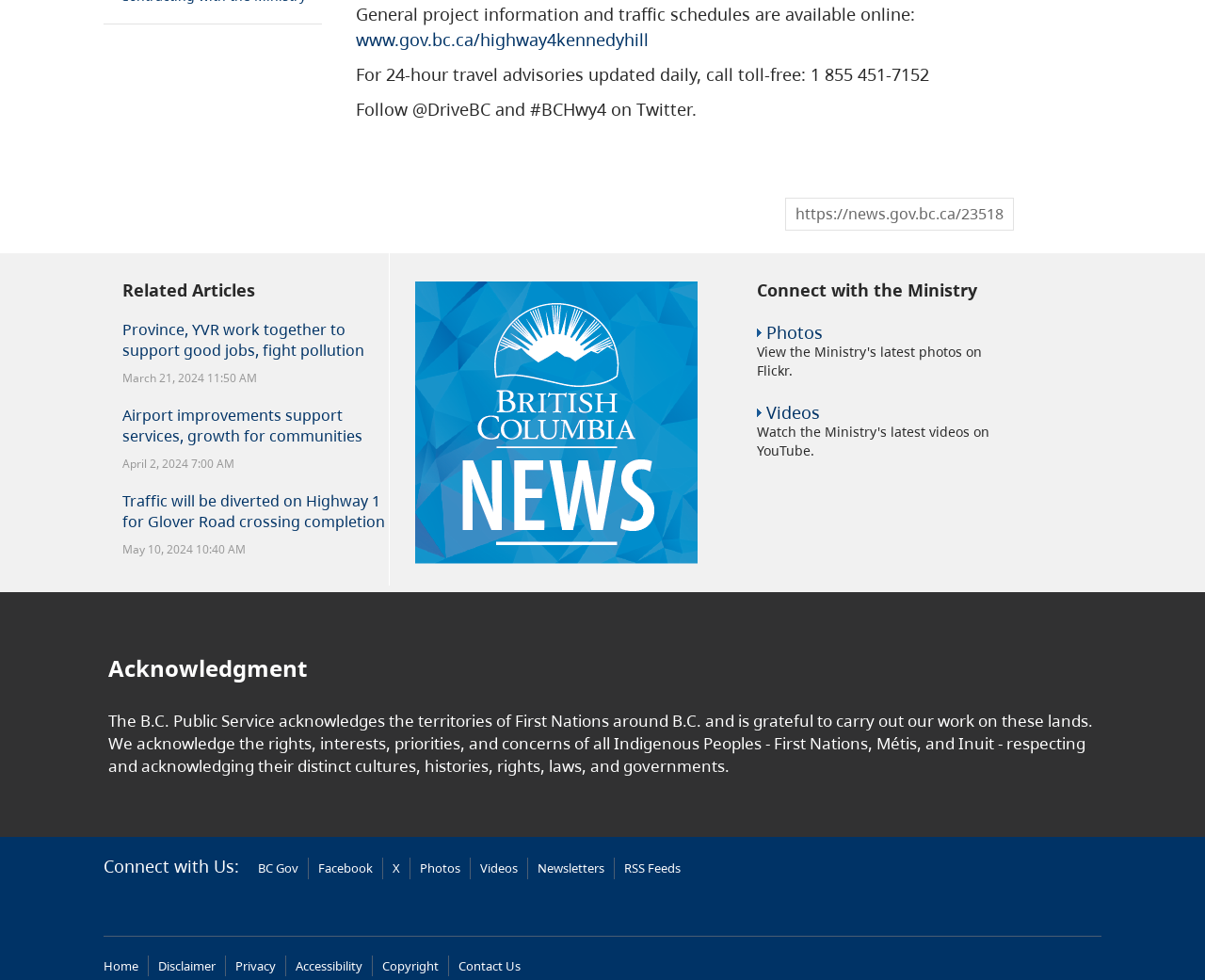Locate the bounding box for the described UI element: "Privacy". Ensure the coordinates are four float numbers between 0 and 1, formatted as [left, top, right, bottom].

[0.195, 0.976, 0.229, 0.994]